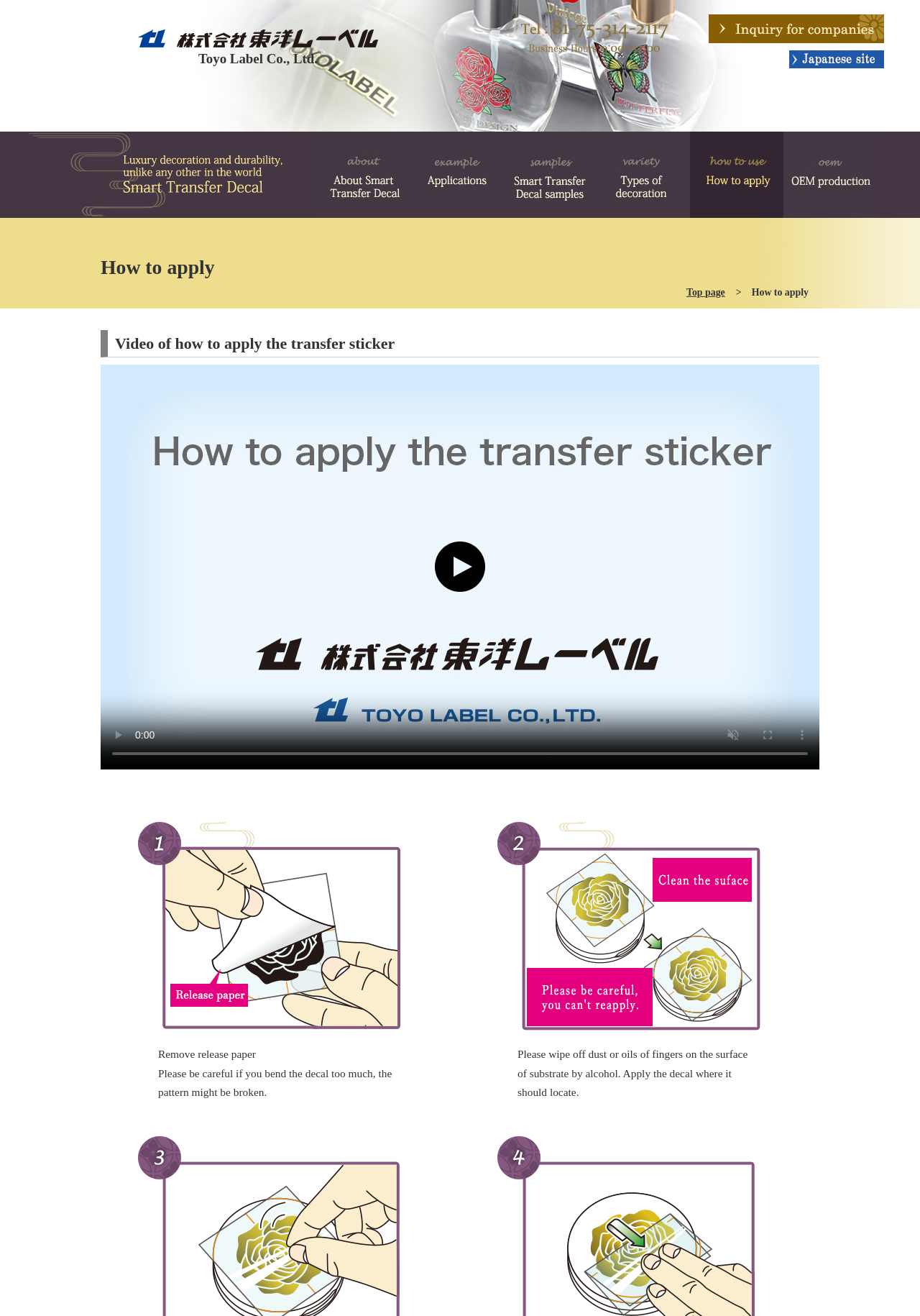Describe all the key features and sections of the webpage thoroughly.

The webpage is about Smart Transfer Decal, a product that combines traditional lacquer techniques with modern style. At the top, there is a large image of the Smart Transfer Decal, spanning the entire width of the page. Below the image, there is a heading that reads "Smart Transfer Decal" and a link to more information about the product.

To the left of the heading, there is a smaller image of the Toyo Label Co., Ltd. logo, which is also a link to the company's website. Below the logo, there is an image with the company's contact information, including phone number and office hours.

On the right side of the page, there are several links to different sections of the website, including "Inquiry for companies", "Japanese site", "About smart transfer decal", "Applications", "Smart Transfer Decal samples", "Types of decoration", "OEM production", and "Sales promotion". Each link has a corresponding image next to it.

Further down the page, there is a section titled "How to apply" with a heading and a series of images and text instructions on how to apply the transfer sticker. The instructions include removing the release paper, wiping off dust or oils from the surface of the substrate, and applying the decal to the correct location.

Below the instructions, there is a video player with buttons to play, unmute, enter full screen, and show more media controls. The video is about how to apply the transfer sticker. Next to the video player, there is a slider to scrub through the video timeline.

Overall, the webpage is focused on providing information about the Smart Transfer Decal product and how to use it, with a mix of images, links, and text instructions.